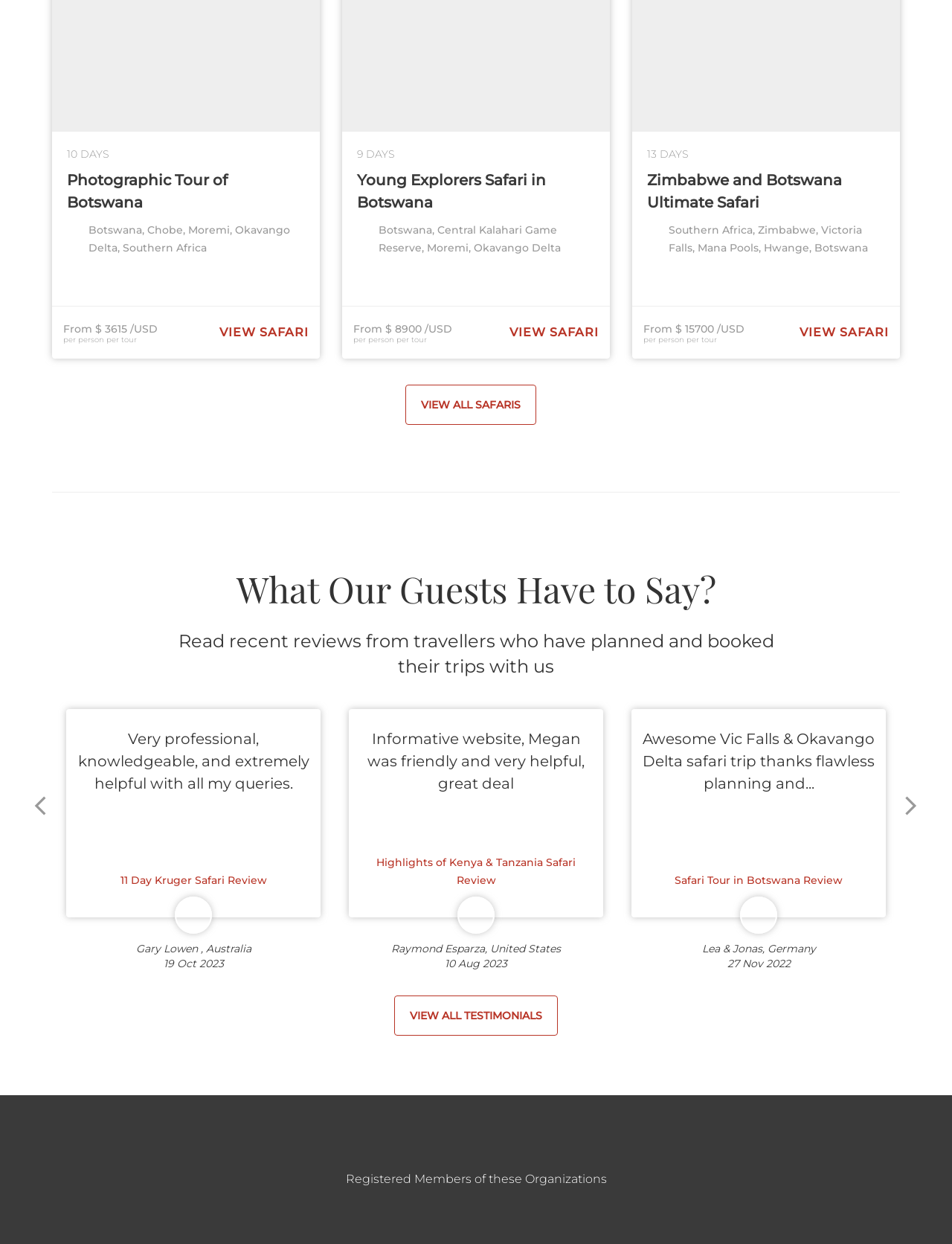Based on the image, provide a detailed response to the question:
What is the duration of the Photographic Tour of Botswana?

I found the answer by looking at the heading '10 DAYS' which is a sibling of the link 'Photographic Tour of Botswana'.